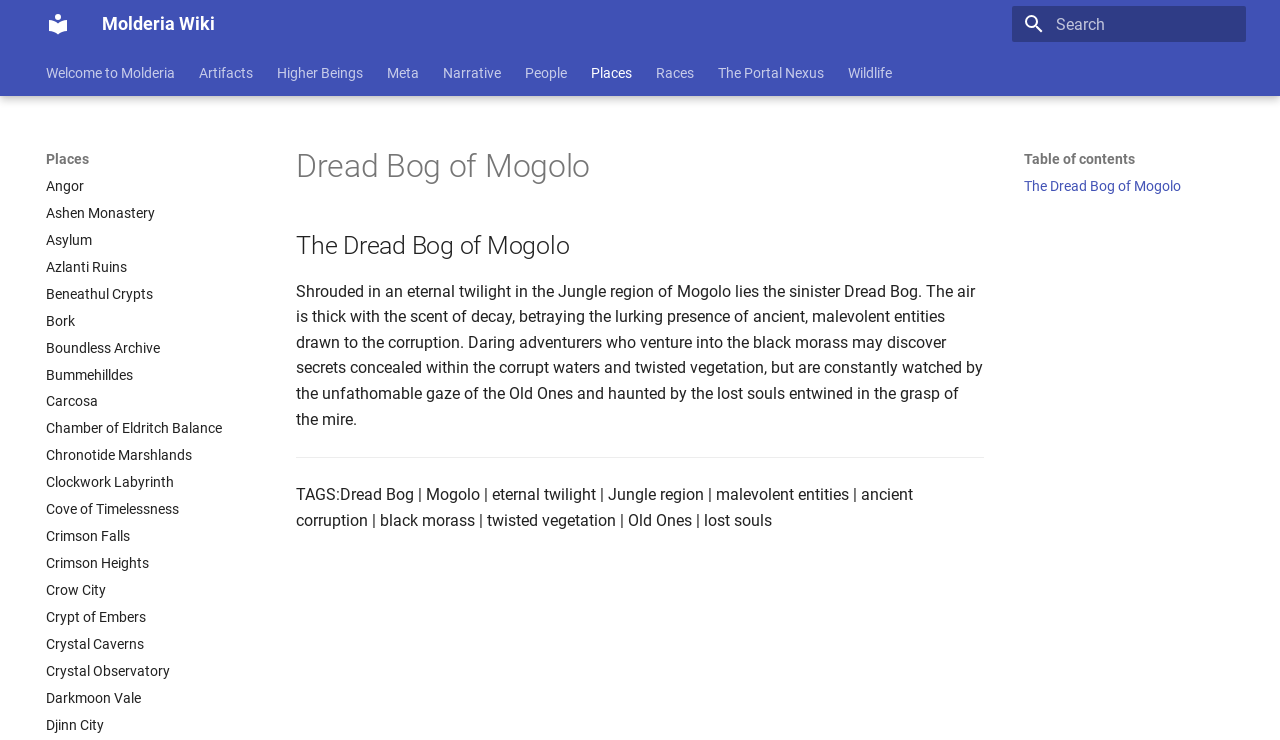Determine and generate the text content of the webpage's headline.

Dread Bog of Mogolo